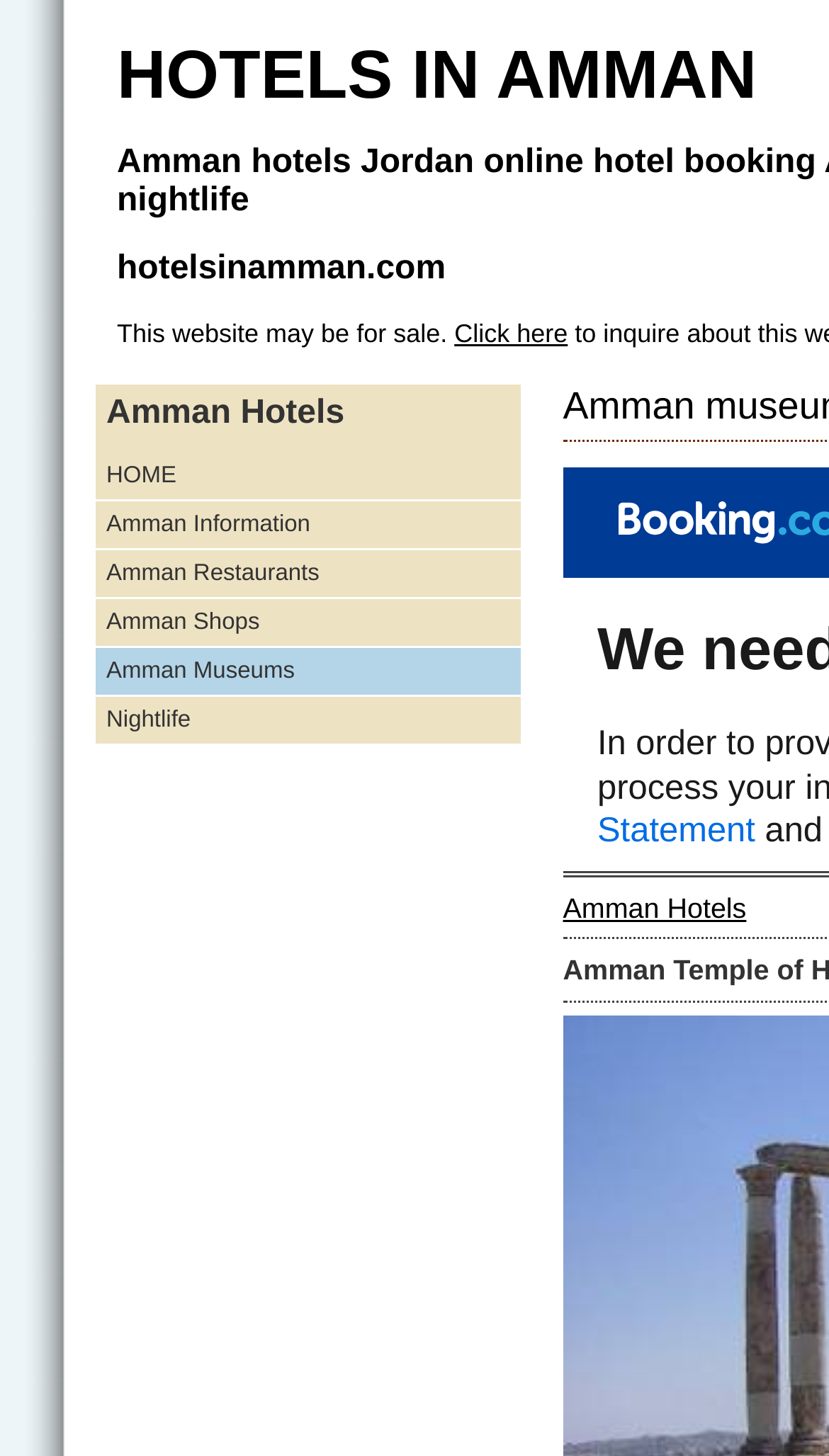Give a complete and precise description of the webpage's appearance.

The webpage is about Amman museums, with a prominent title "Museums | Museums in Amman | Amman museums | Royal automobile museum in Amman: Amman Museums" at the top. Below the title, there is a notification stating "This website may be for sale" with a "Click here" link adjacent to it. 

On the top-left corner, there is a navigation menu consisting of six links: "Amman Hotels HOME", "Amman Information", "Amman Restaurants", "Amman Shops", "Amman Museums", and "Nightlife". These links are stacked vertically, with "Amman Hotels HOME" at the top and "Nightlife" at the bottom. 

The "Amman Hotels HOME" link has a heading "Amman Hotels" inside it. Additionally, there is another "Amman Hotels" link located at the bottom-right corner of the page.